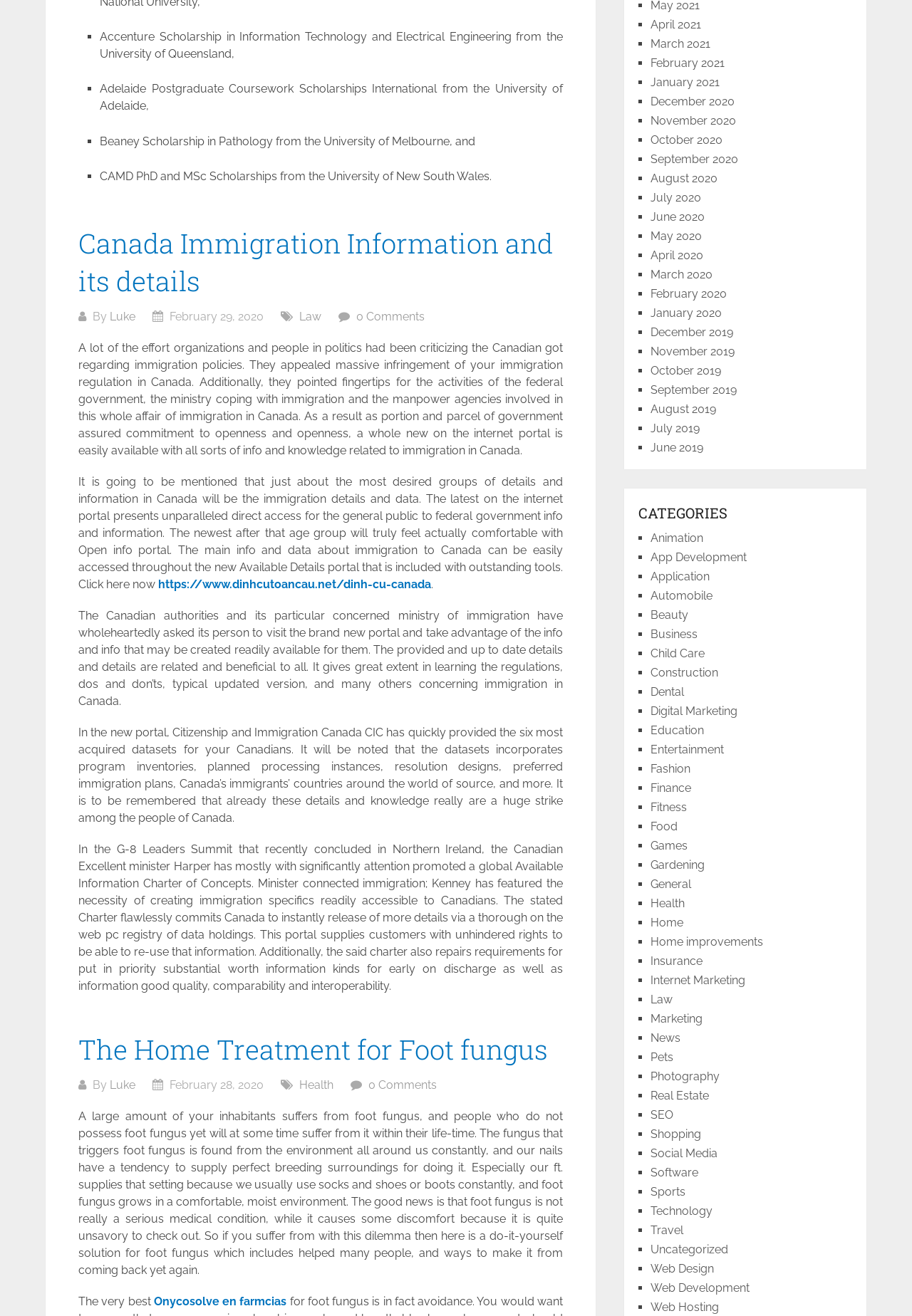Determine the bounding box coordinates for the clickable element to execute this instruction: "Browse the archives for February 2020". Provide the coordinates as four float numbers between 0 and 1, i.e., [left, top, right, bottom].

[0.713, 0.218, 0.797, 0.229]